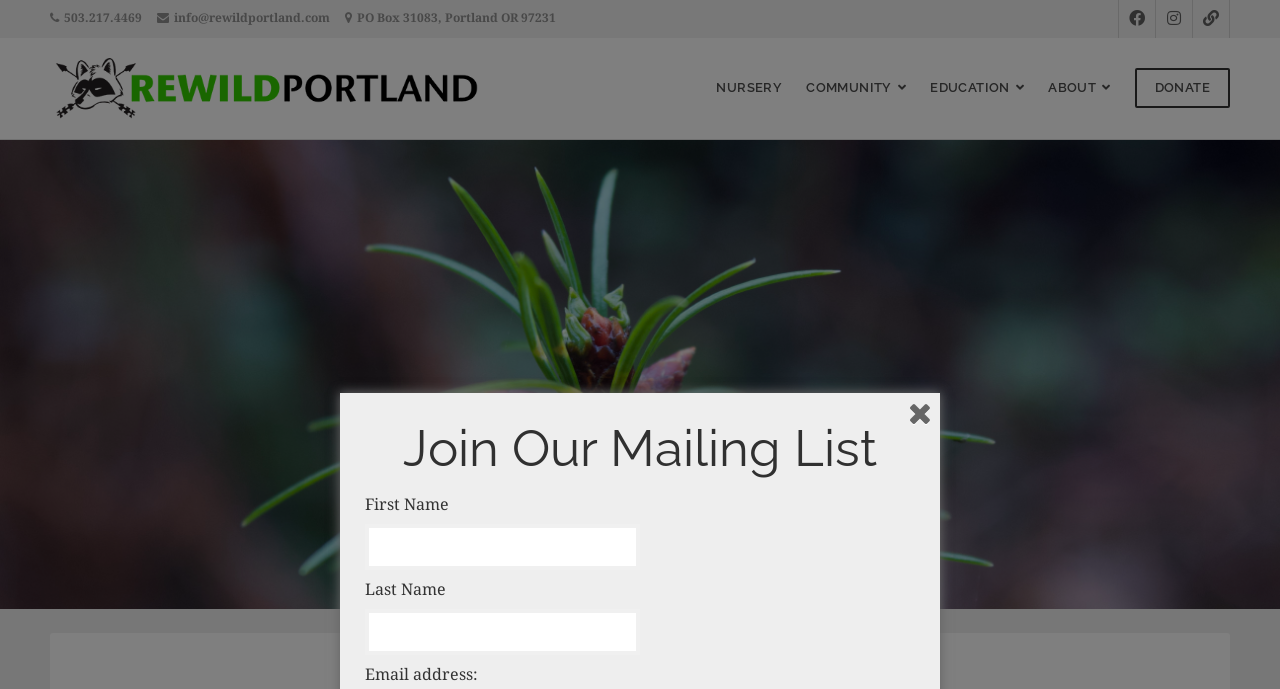Determine the main text heading of the webpage and provide its content.

Annual Silent Auction